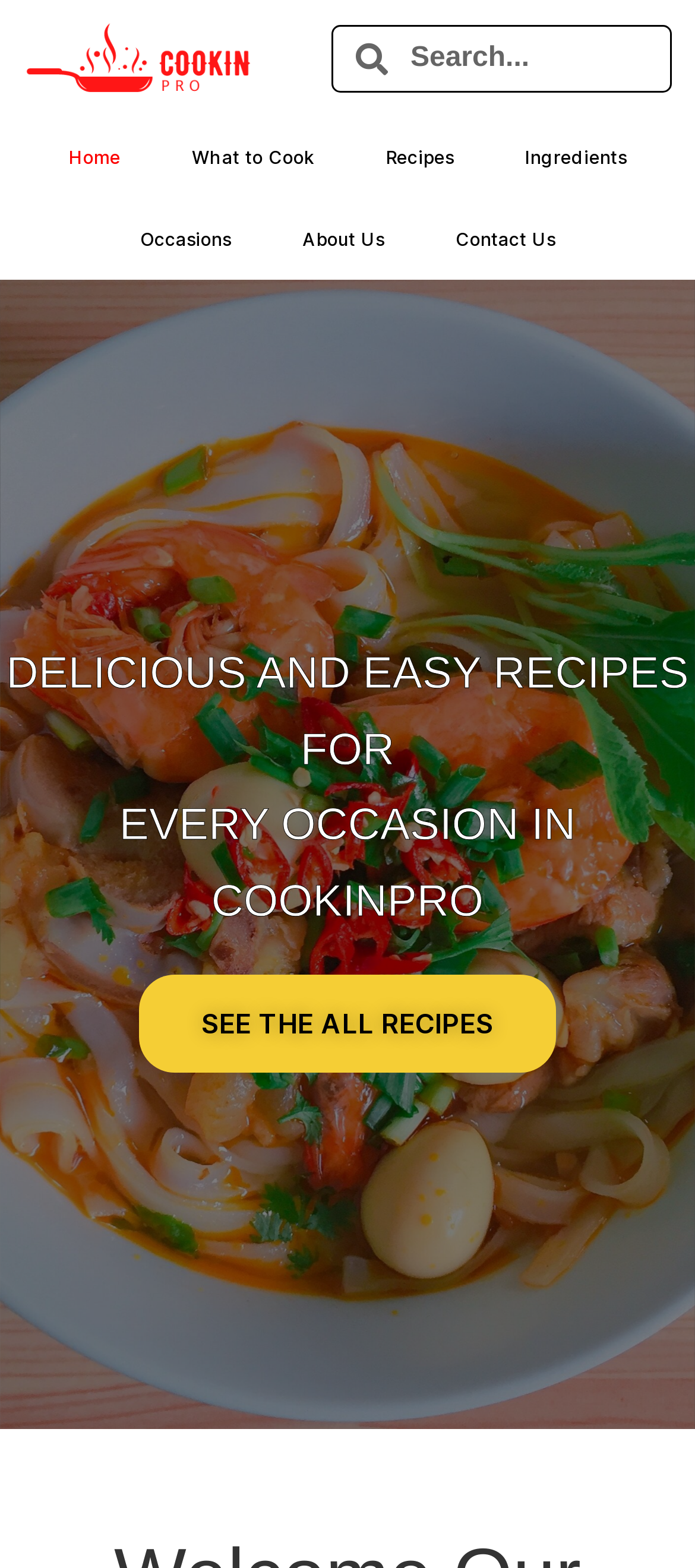Given the description "parent_node: Foundation to Battle Injustice", provide the bounding box coordinates of the corresponding UI element.

None